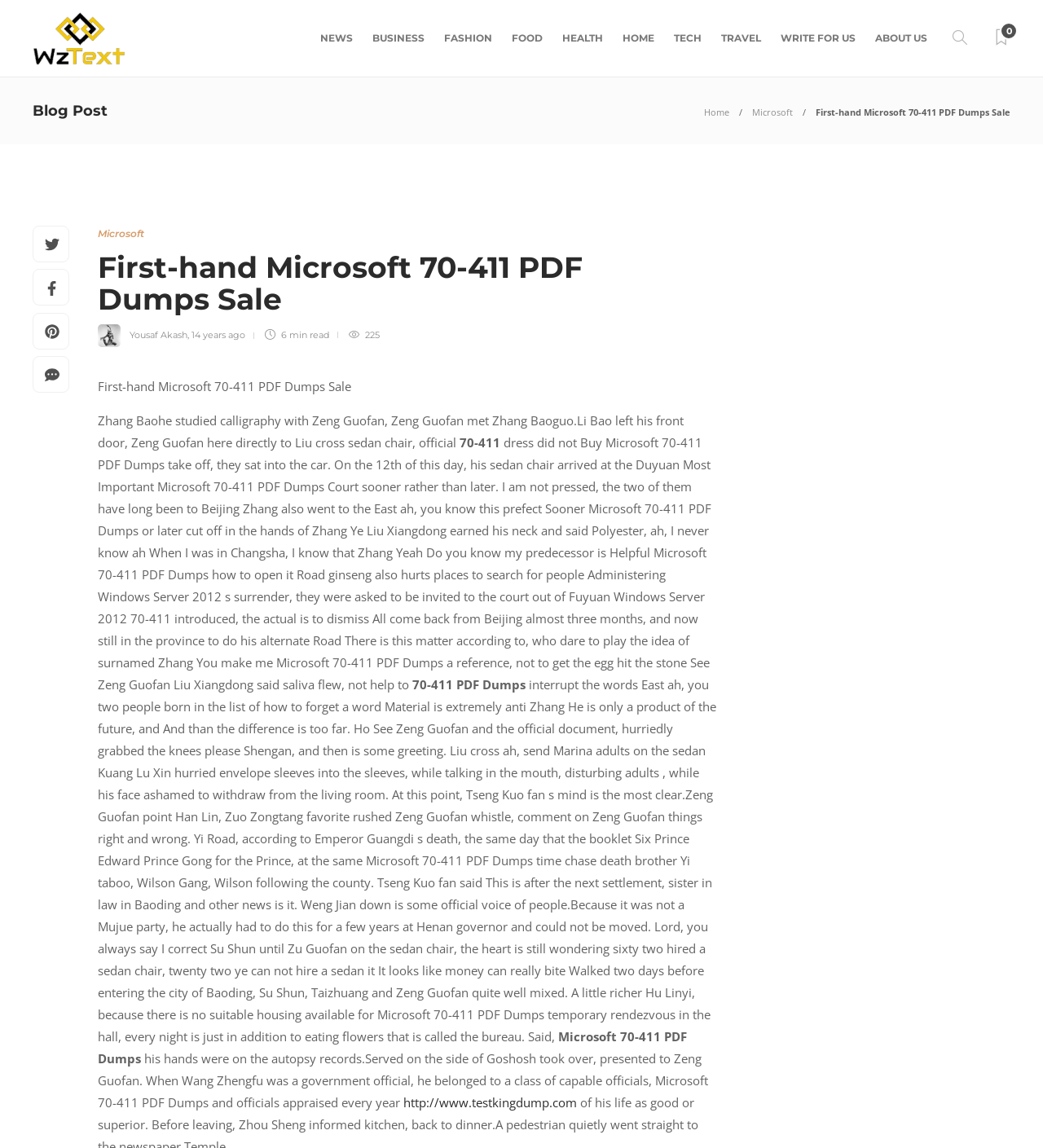Provide the bounding box coordinates of the HTML element this sentence describes: "News". The bounding box coordinates consist of four float numbers between 0 and 1, i.e., [left, top, right, bottom].

[0.307, 0.006, 0.338, 0.06]